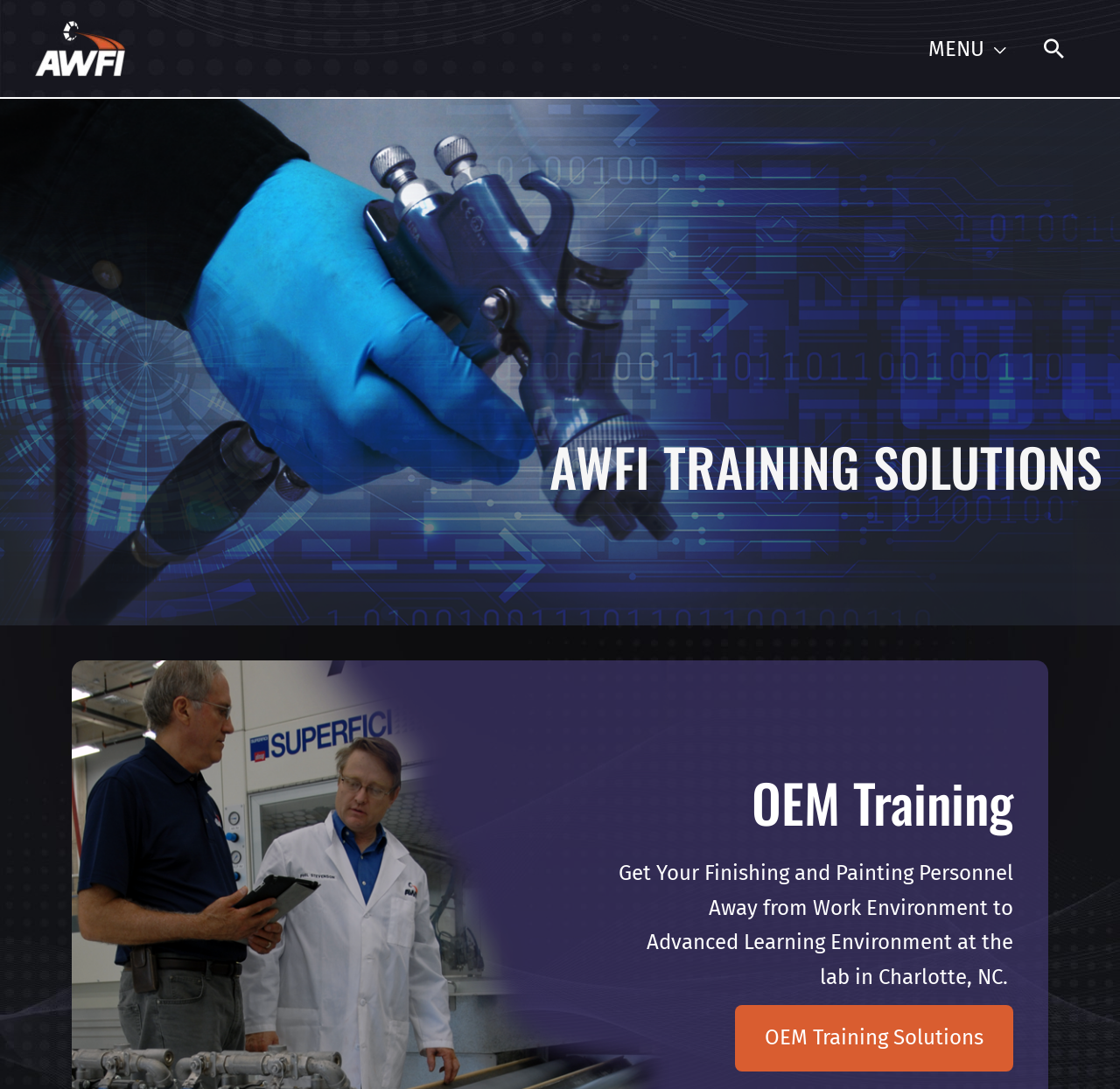Write an exhaustive caption that covers the webpage's main aspects.

The webpage is about AWFI Coating Applications Solutions LLC, a company that provides training solutions for the coatings application industry. At the top-left corner, there is a logo image with a link to the company's homepage. Below the logo, there is a navigation menu labeled "Site Navigation" that spans across the top-right section of the page. The menu has a "MENU" button and a "Search icon link" on the right side.

The main content of the page is divided into sections. The first section has a heading "AWFI TRAINING SOLUTIONS" that spans across the entire width of the page. Below this heading, there is a paragraph of text that describes the company's training solutions, which involve providing a advanced learning environment for finishing and painting personnel.

Further down the page, there is another section with a heading "OEM Training" that takes up about half of the page's width. This section likely provides information about the company's OEM training solutions. There is also a link labeled "OEM Training Solutions" at the bottom of this section.

Overall, the webpage has a simple and organized layout, with clear headings and concise text that describes the company's services.